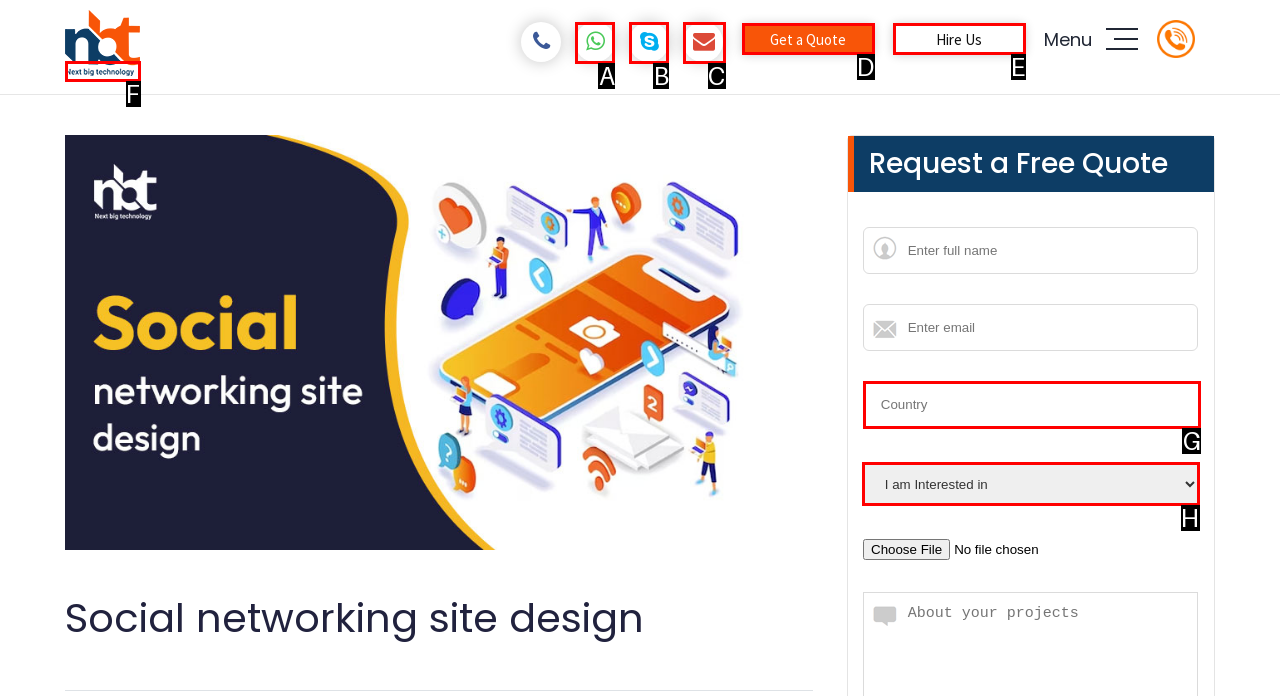Specify which UI element should be clicked to accomplish the task: Select an option from the country dropdown. Answer with the letter of the correct choice.

H